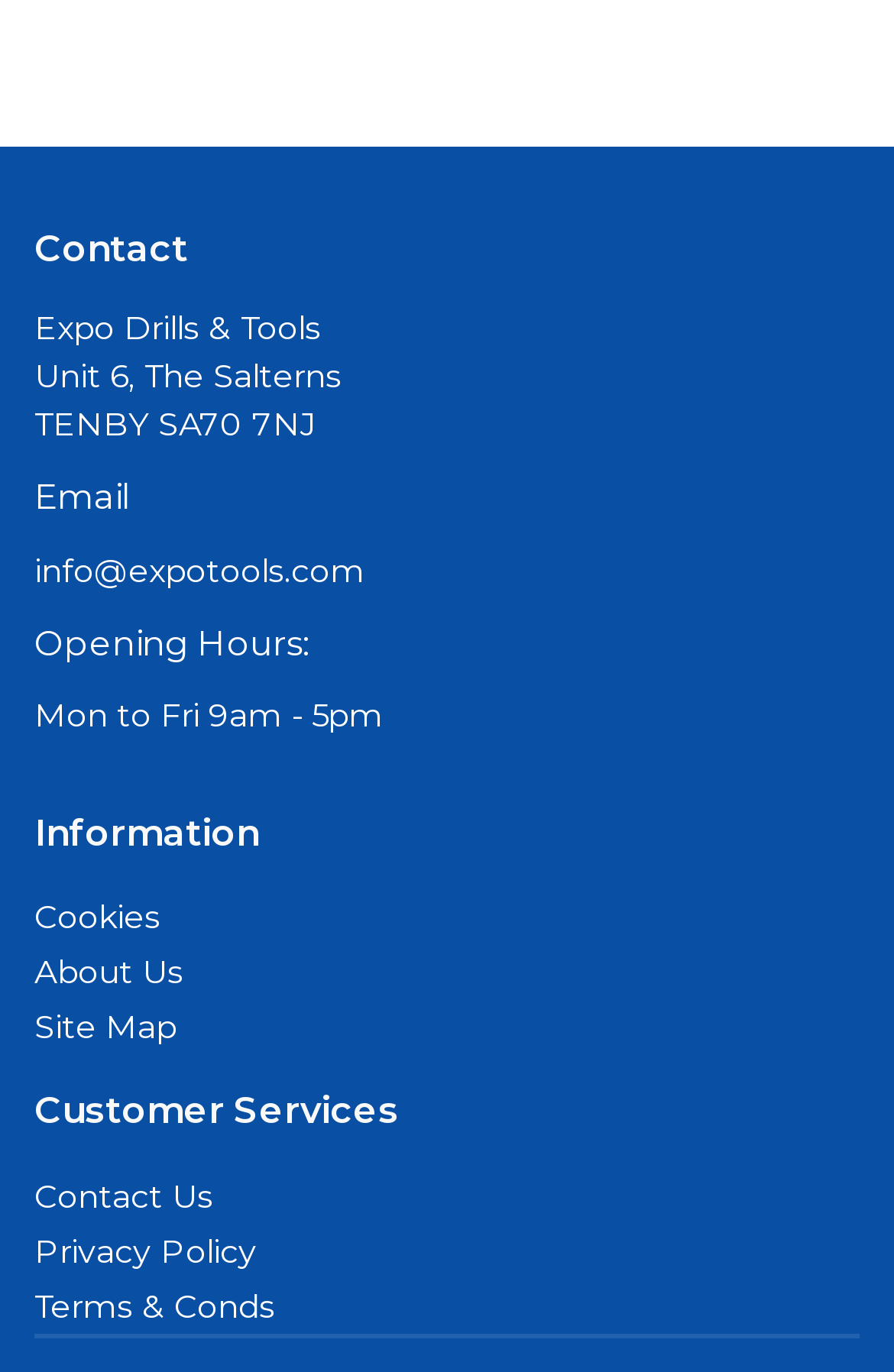Specify the bounding box coordinates of the region I need to click to perform the following instruction: "View contact information". The coordinates must be four float numbers in the range of 0 to 1, i.e., [left, top, right, bottom].

[0.038, 0.165, 0.962, 0.197]